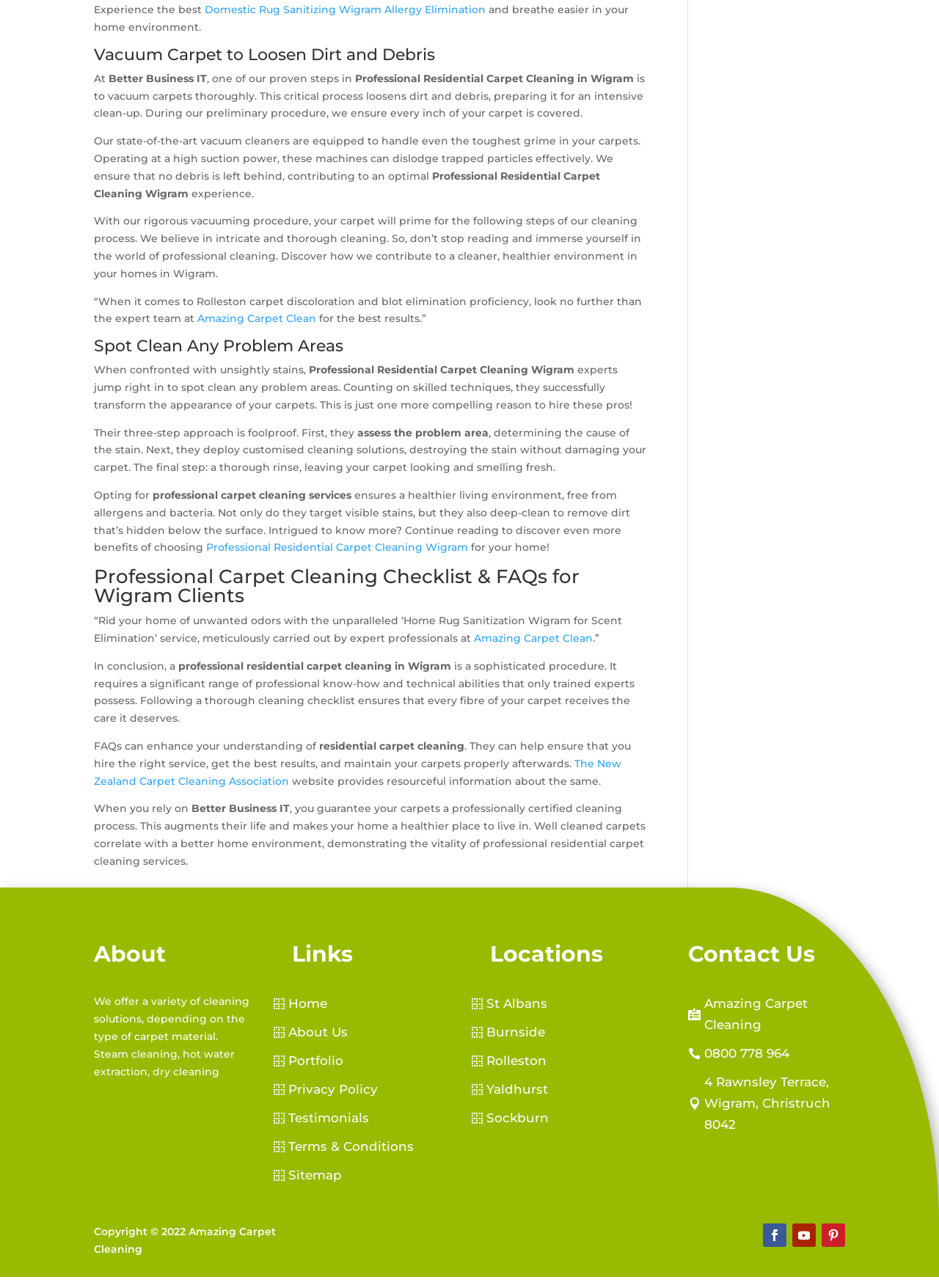Determine the bounding box coordinates of the region I should click to achieve the following instruction: "Click on 'Domestic Rug Sanitizing Wigram Allergy Elimination'". Ensure the bounding box coordinates are four float numbers between 0 and 1, i.e., [left, top, right, bottom].

[0.218, 0.002, 0.517, 0.013]